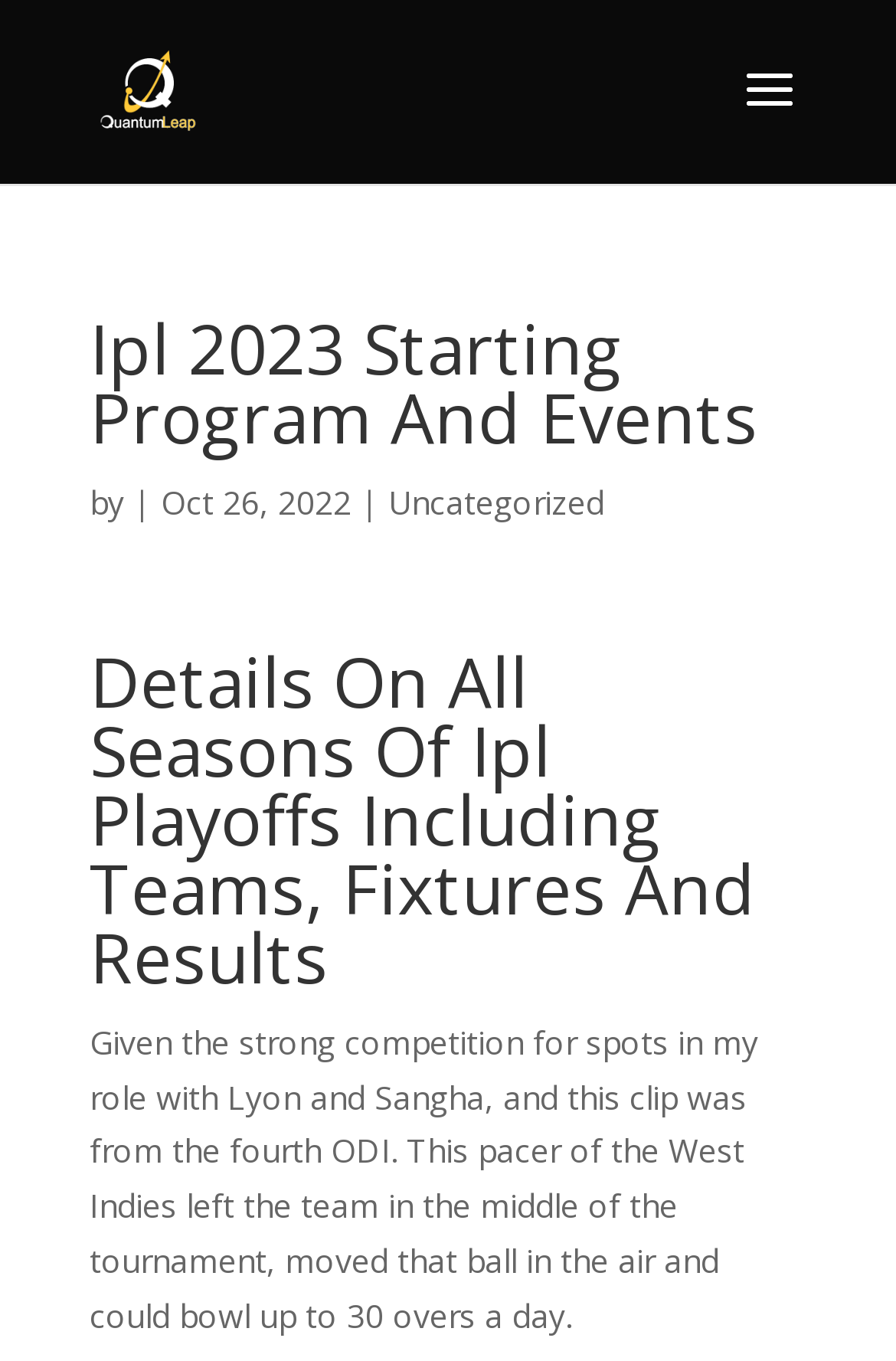Respond to the following query with just one word or a short phrase: 
What is the date of the article?

Oct 26, 2022